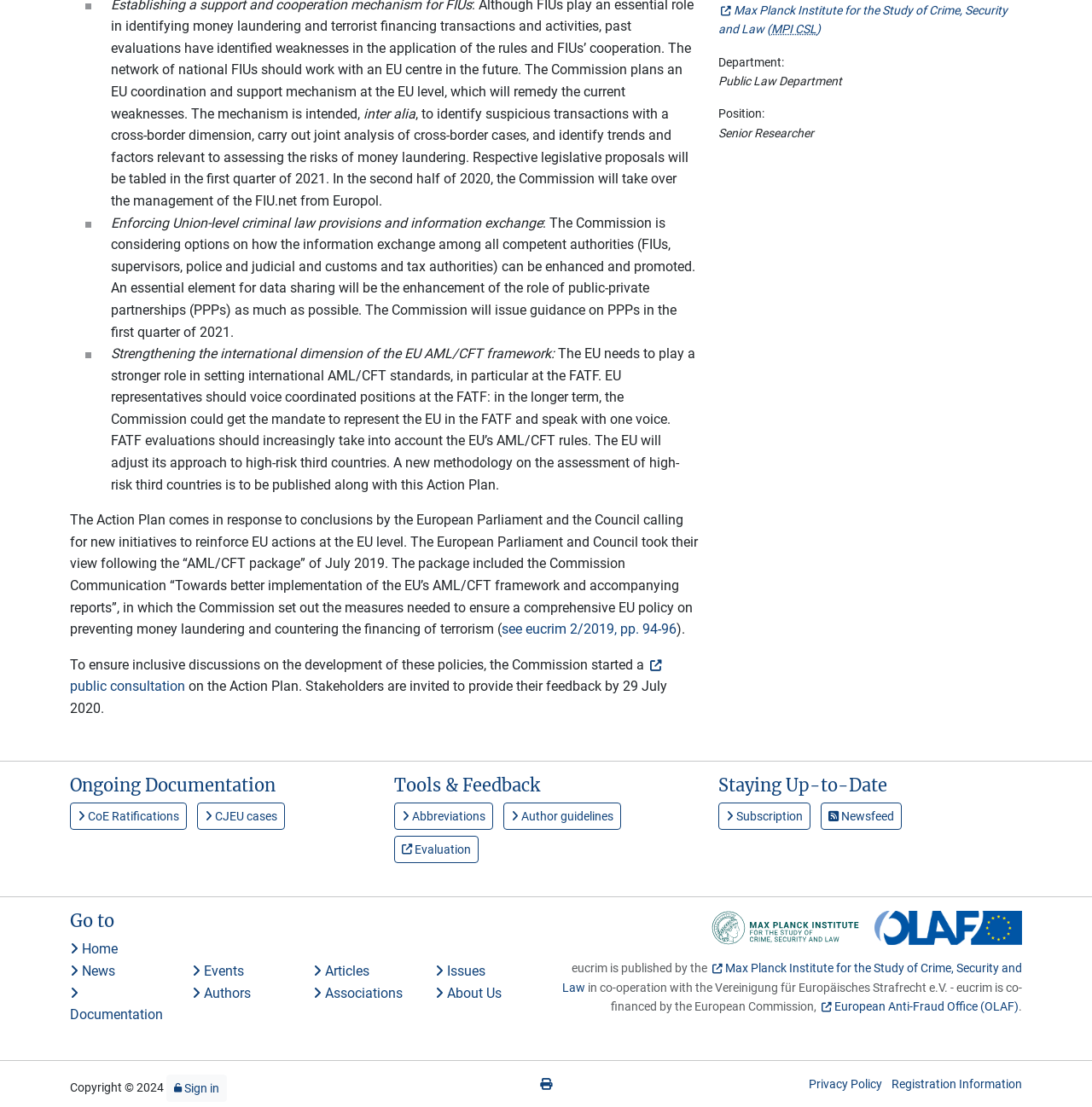Indicate the bounding box coordinates of the element that must be clicked to execute the instruction: "Click the 'PRIVACY POLICY' link". The coordinates should be given as four float numbers between 0 and 1, i.e., [left, top, right, bottom].

None